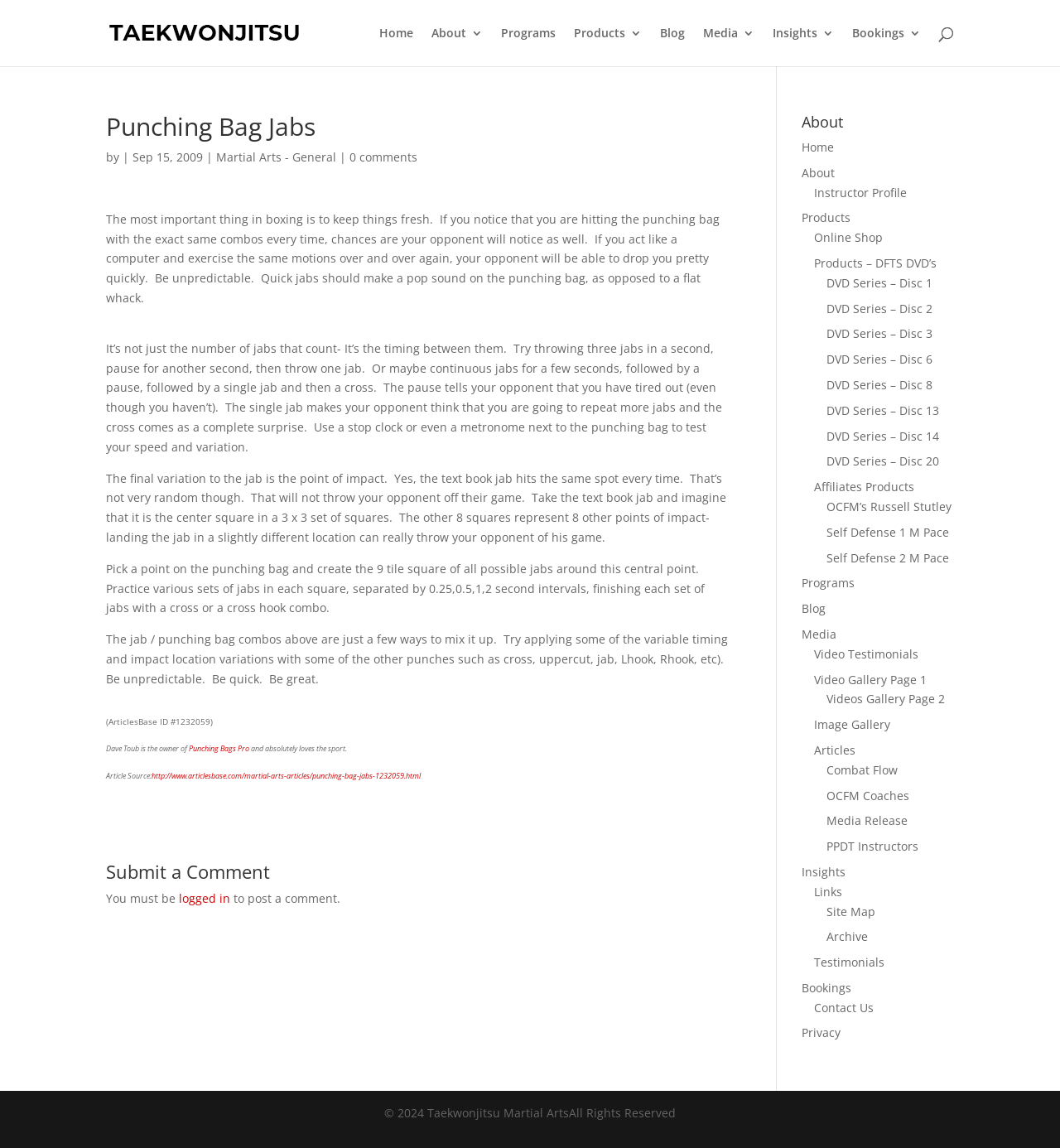Kindly determine the bounding box coordinates of the area that needs to be clicked to fulfill this instruction: "Submit a comment".

[0.1, 0.751, 0.689, 0.774]